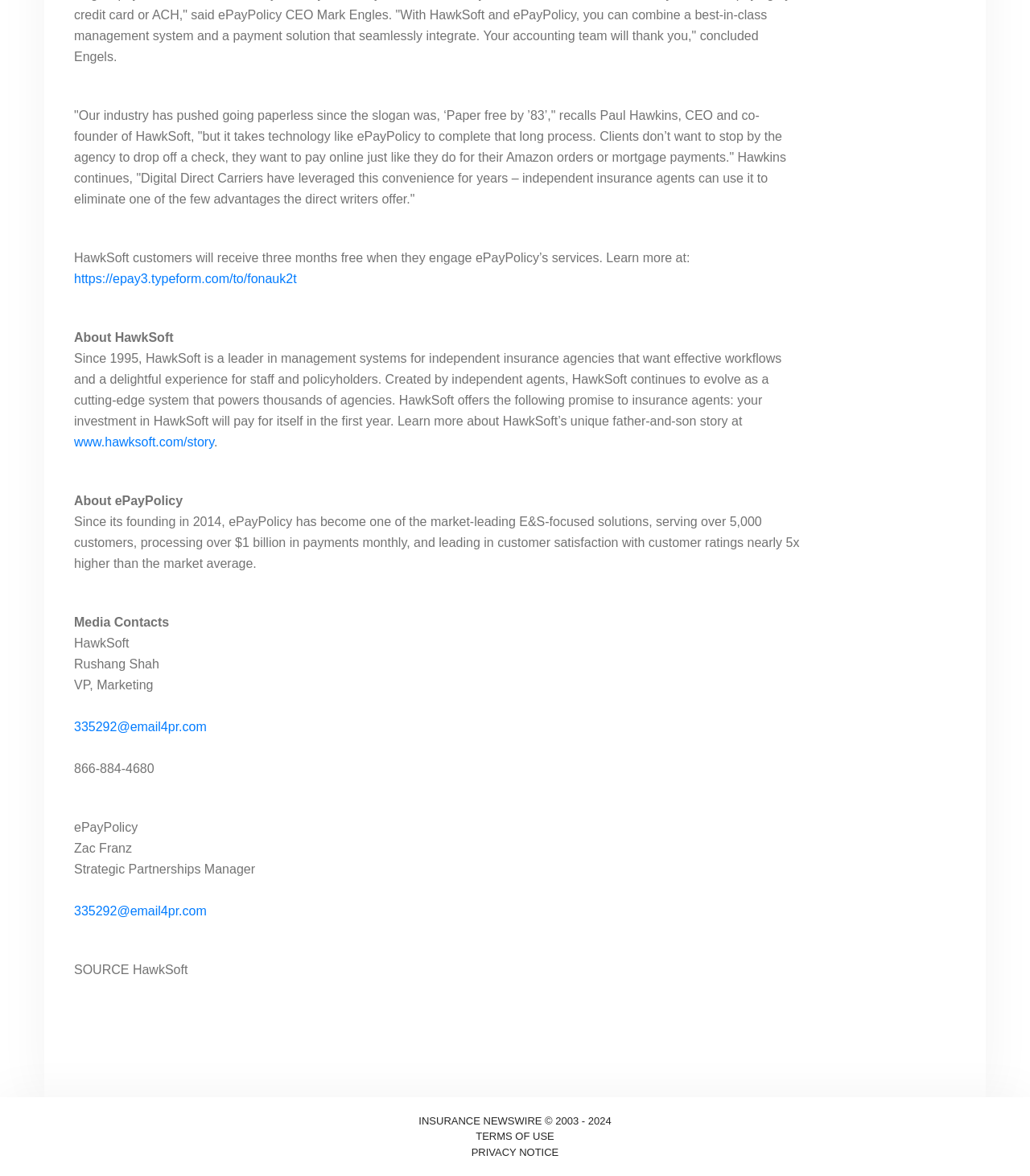Identify the bounding box of the UI element described as follows: "Terms of Use". Provide the coordinates as four float numbers in the range of 0 to 1 [left, top, right, bottom].

[0.462, 0.961, 0.538, 0.971]